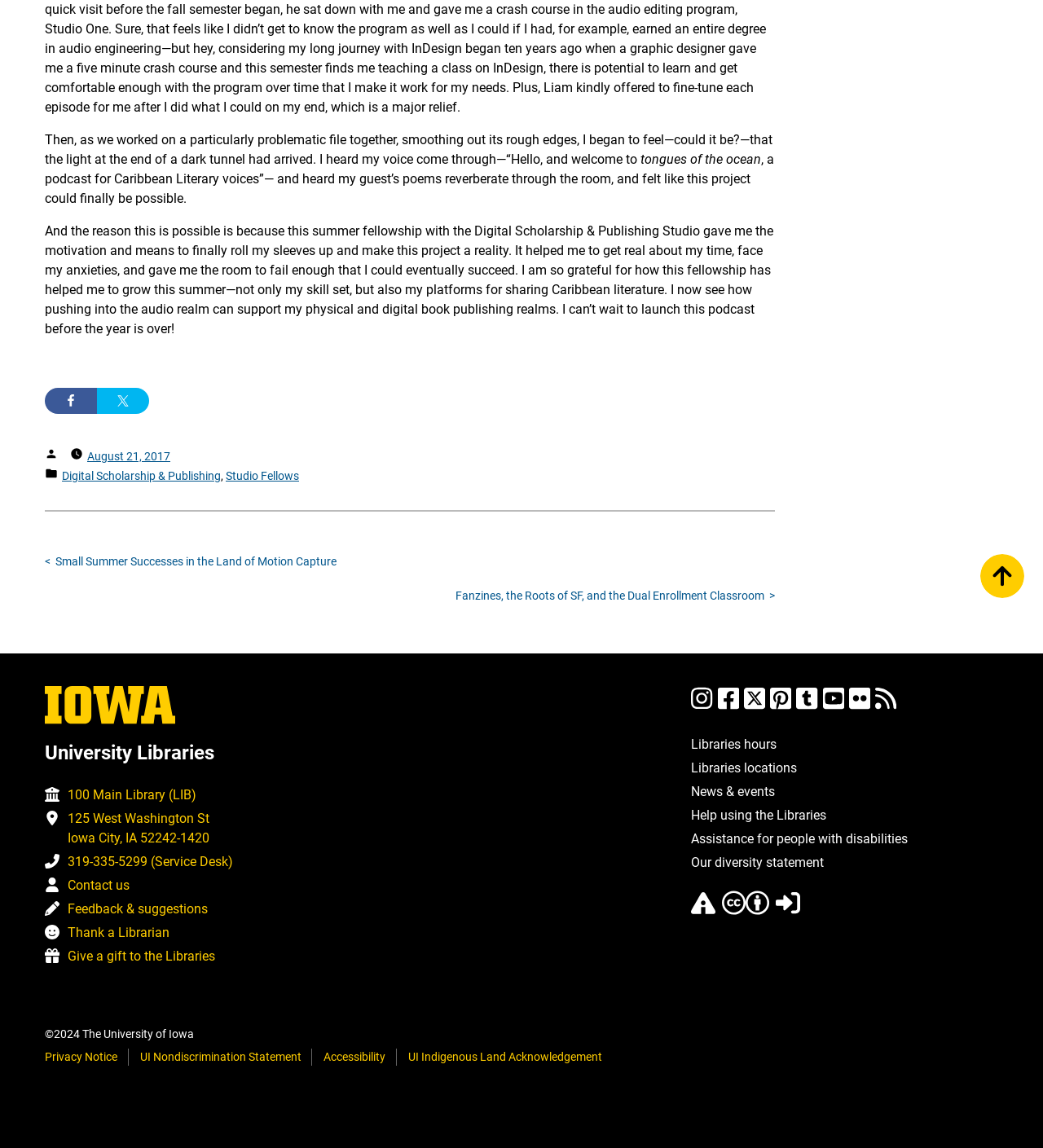Analyze the image and provide a detailed answer to the question: What is the name of the podcast mentioned?

The podcast name is mentioned in the text 'tongues of the ocean, a podcast for Caribbean Literary voices' which is a StaticText element with ID 383.